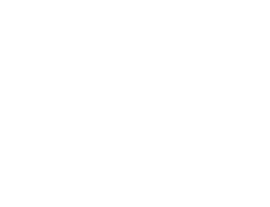What is the purpose of the image?
Based on the image content, provide your answer in one word or a short phrase.

To showcase skills